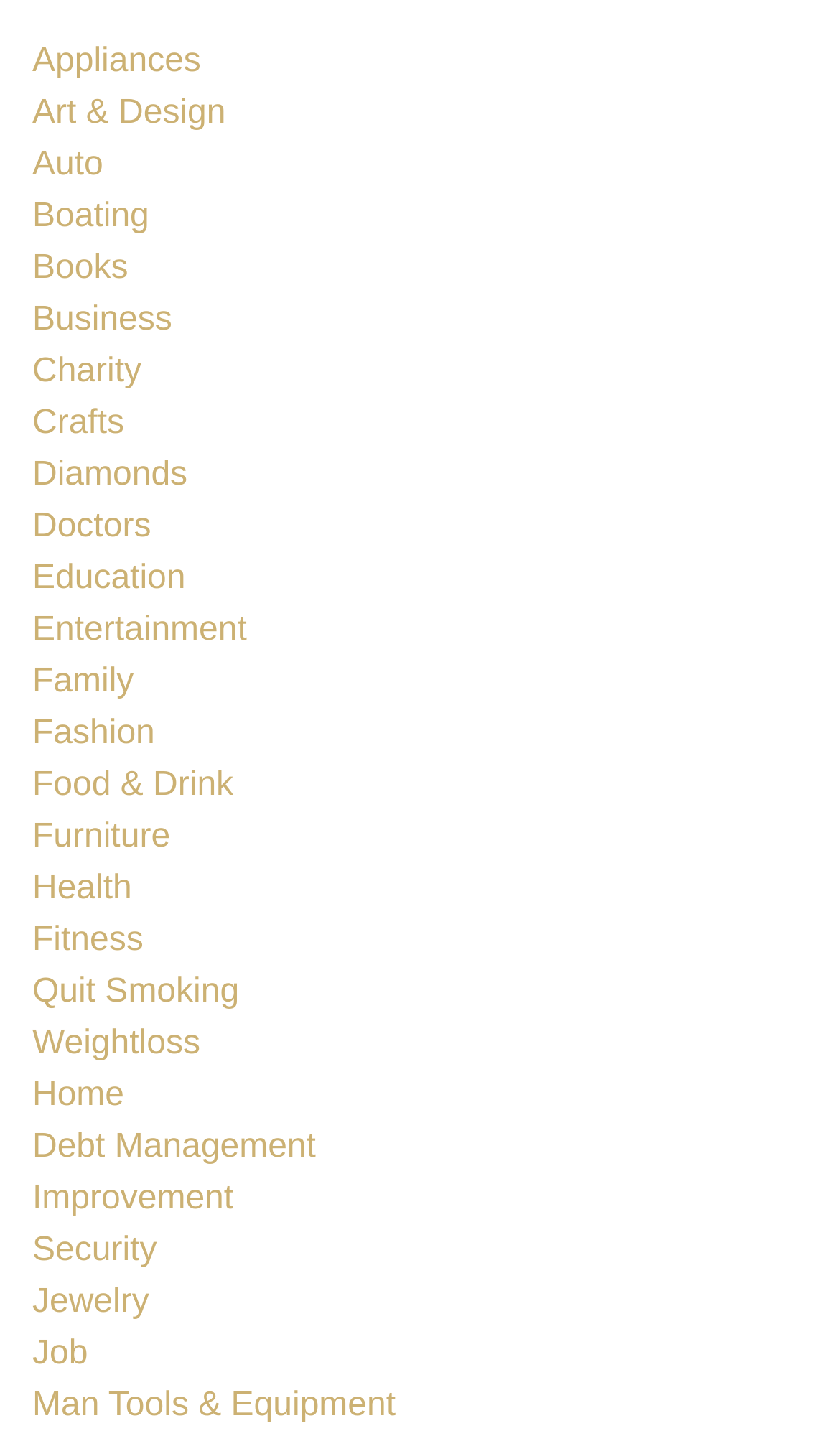Please specify the bounding box coordinates of the clickable section necessary to execute the following command: "Browse appliances".

[0.038, 0.03, 0.239, 0.055]